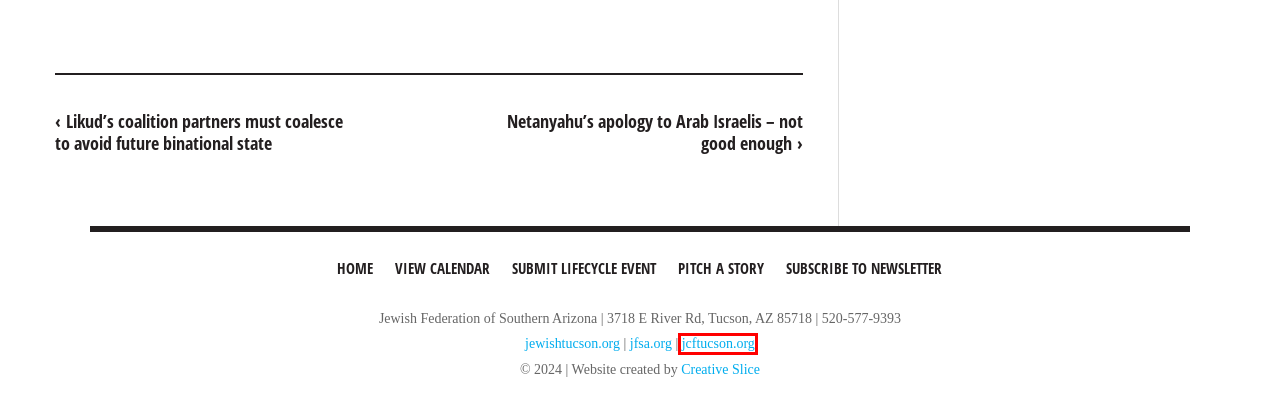Examine the screenshot of the webpage, which has a red bounding box around a UI element. Select the webpage description that best fits the new webpage after the element inside the red bounding box is clicked. Here are the choices:
A. Foundation | Jewish Philanthropies of Southern Arizona
B. Opinion | AZ Jewish Post
C. Community Directory | Jewish Philanthropies of Southern Arizona
D. Netanyahu’s apology to Arab Israelis – not good enough | AZ Jewish Post
E. Likud’s coalition partners must coalesce to avoid future binational state | AZ Jewish Post
F. Weddings | AZ Jewish Post
G. Jewish Philanthropies of Southern Arizona
H. Creative Slice — Tucson website design, the right way — WordPress development

A